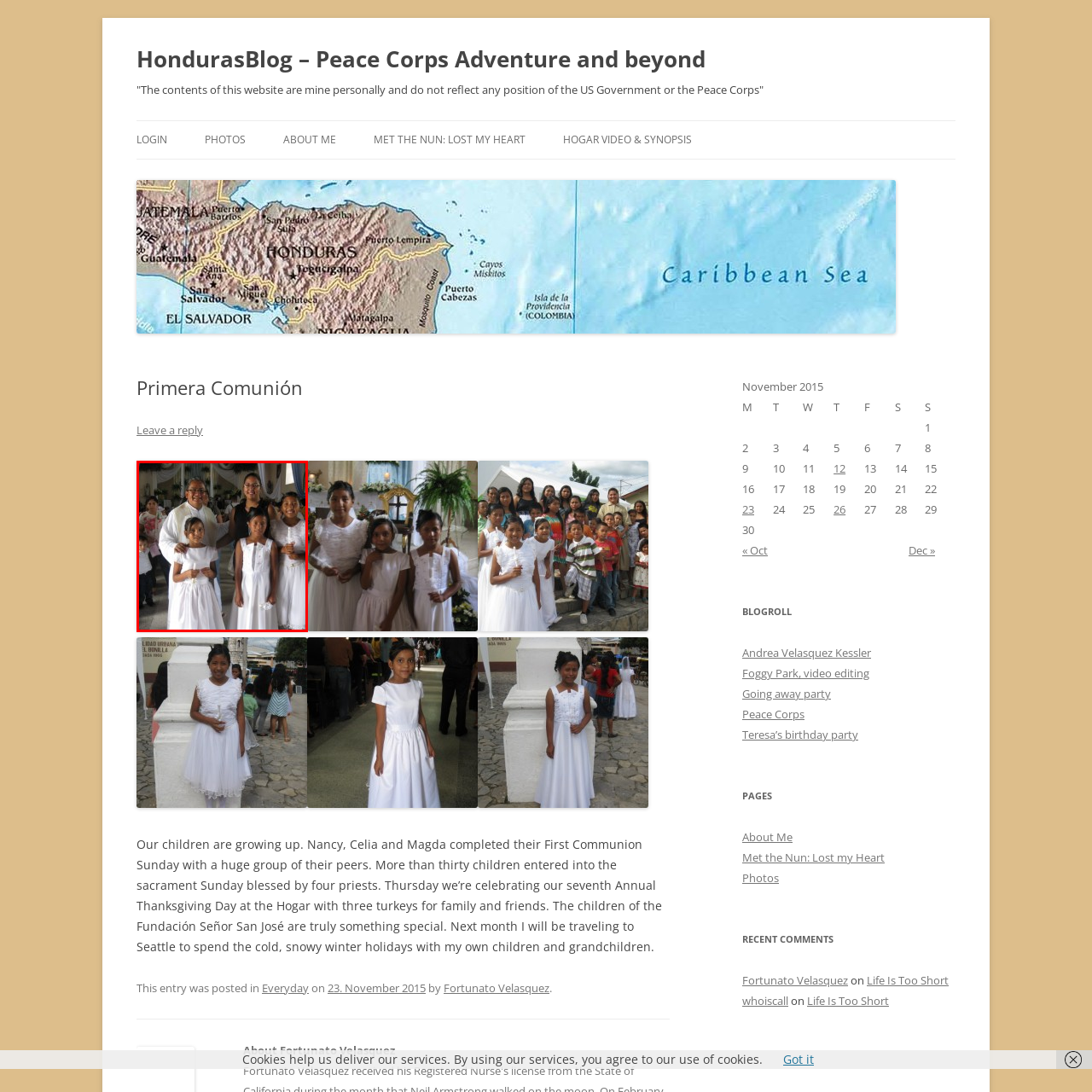Is the adult in the image a family member or a teacher?
Observe the image marked by the red bounding box and answer in detail.

The caption suggests that the adult standing beside the girls could be either a family member or a teacher, but it does not provide a definitive answer, hence the possibility of either option.